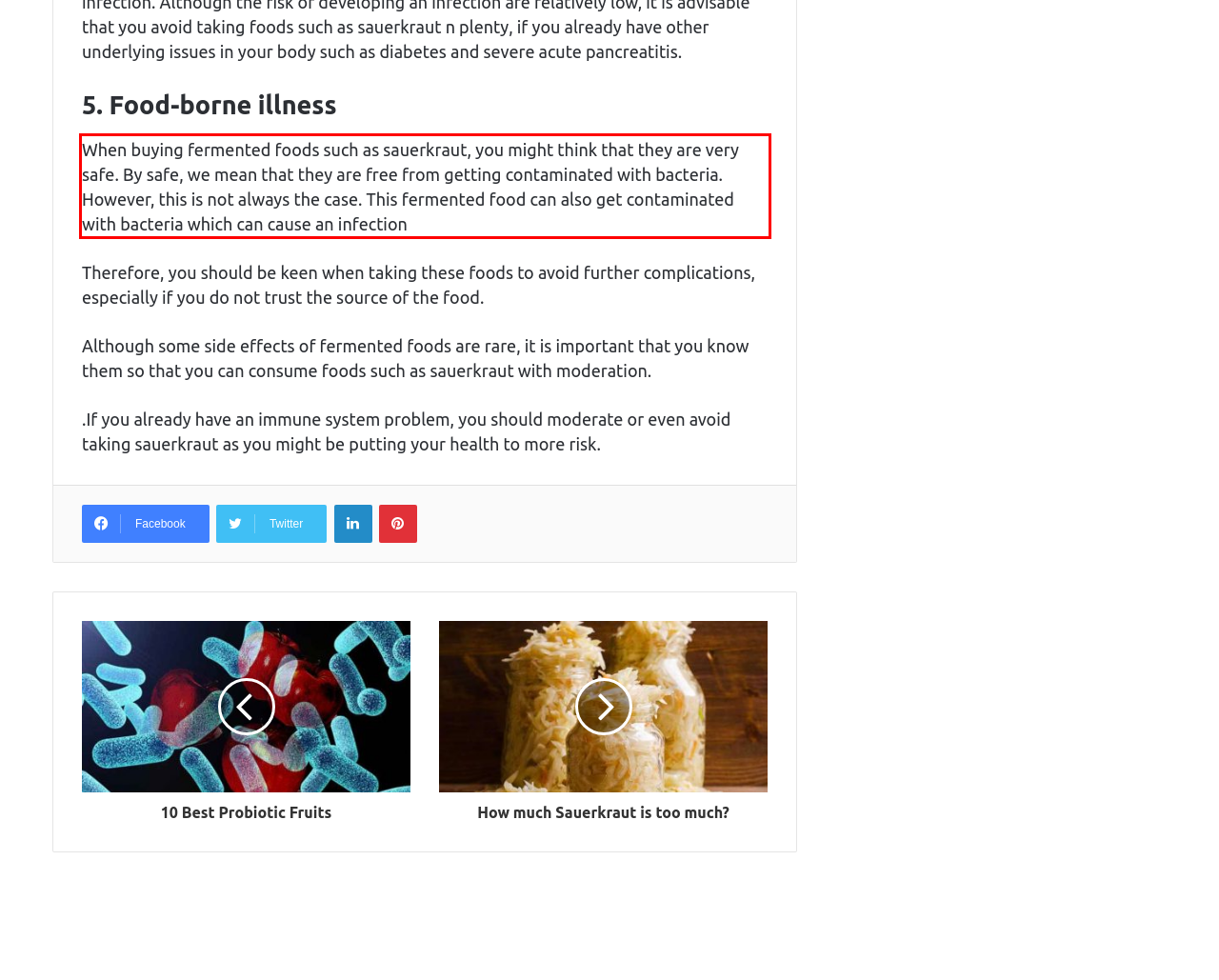Using the webpage screenshot, recognize and capture the text within the red bounding box.

When buying fermented foods such as sauerkraut, you might think that they are very safe. By safe, we mean that they are free from getting contaminated with bacteria. However, this is not always the case. This fermented food can also get contaminated with bacteria which can cause an infection